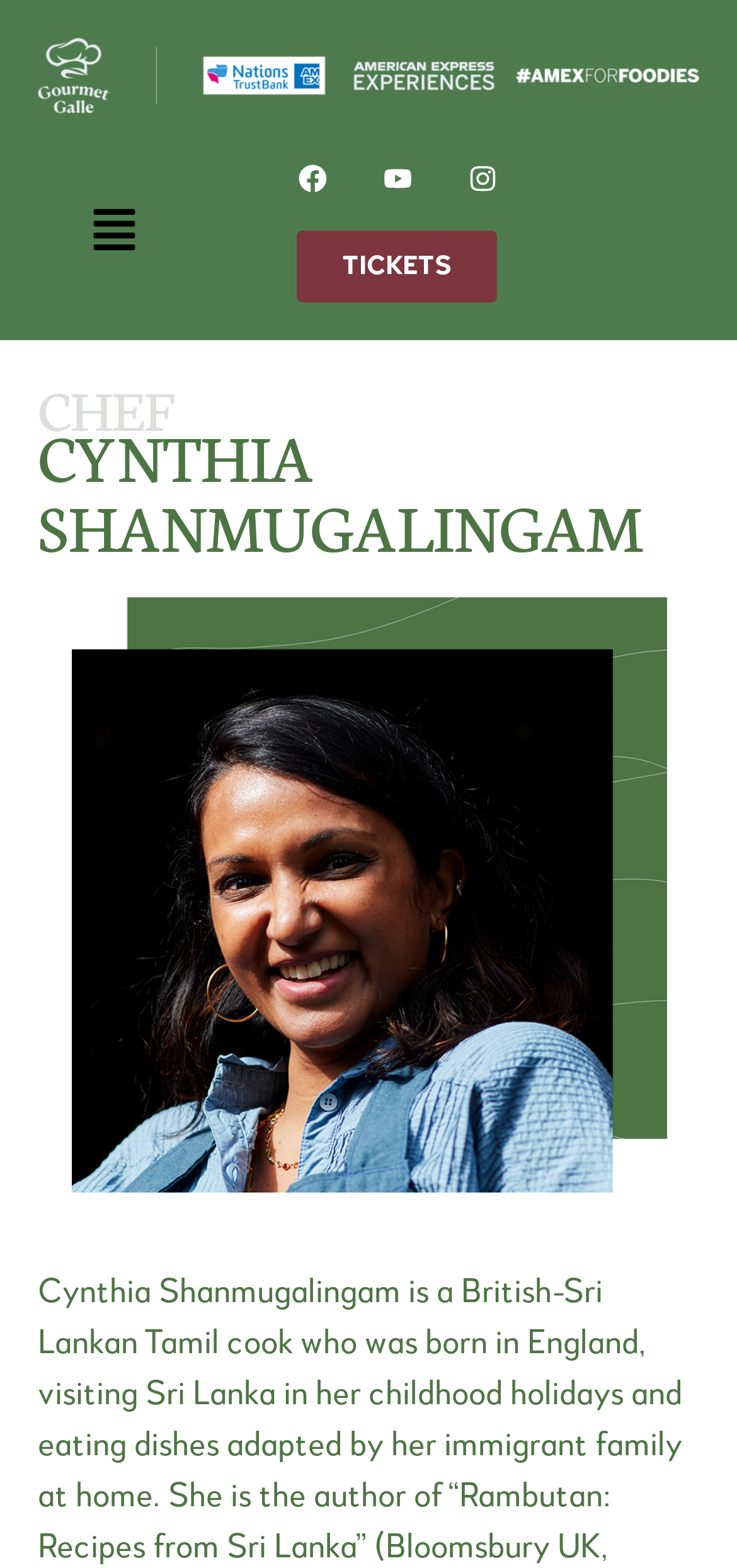Respond to the question with just a single word or phrase: 
How many social media links are there?

3